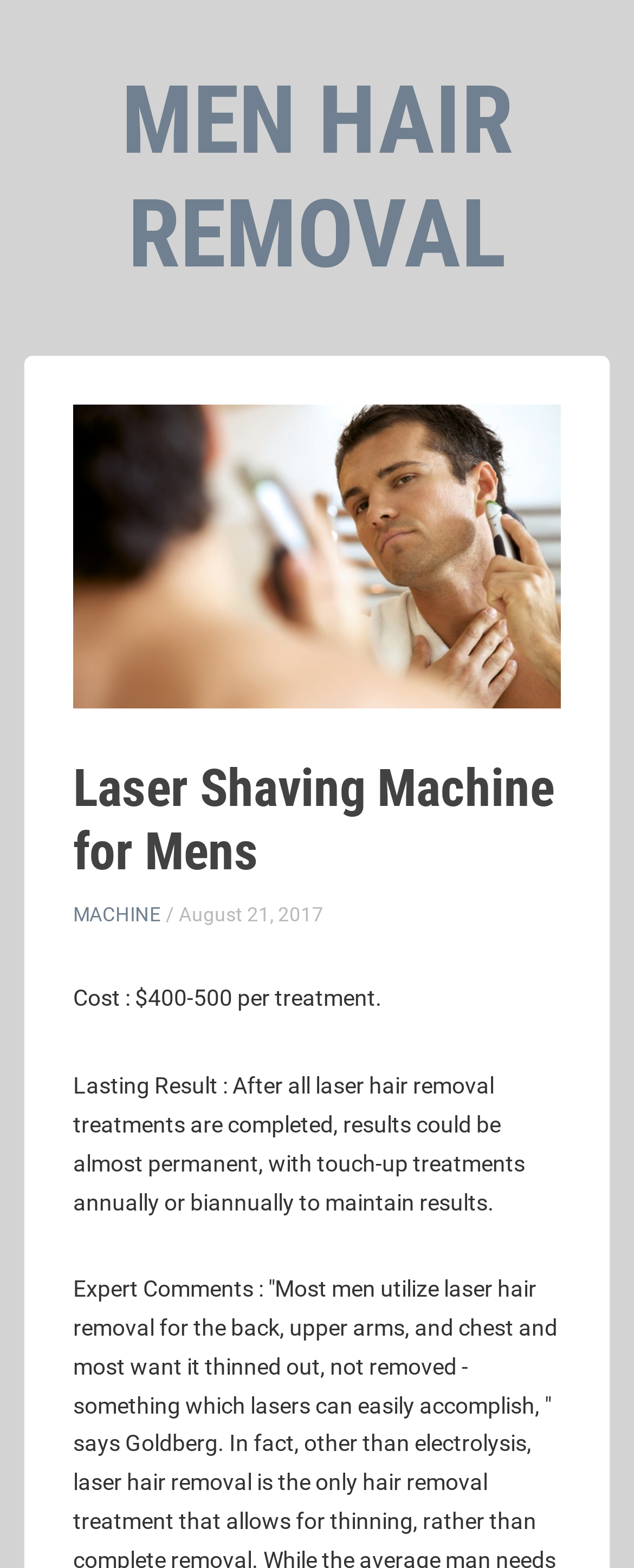Locate and generate the text content of the webpage's heading.

MEN HAIR REMOVAL